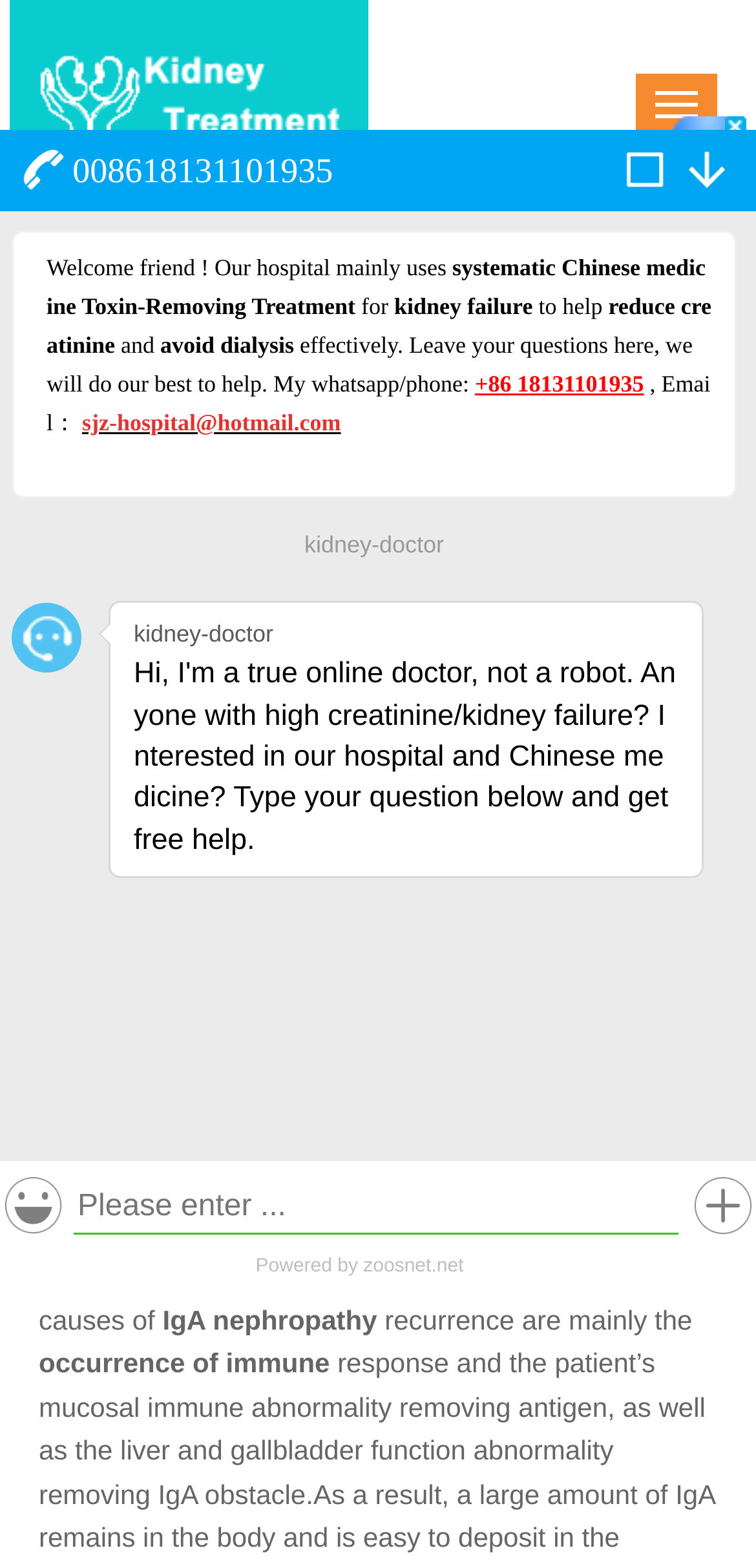From the element description Kidney Disease, predict the bounding box coordinates of the UI element. The coordinates must be specified in the format (top-left x, top-left y, bottom-right x, bottom-right y) and should be within the 0 to 1 range.

[0.188, 0.335, 0.437, 0.355]